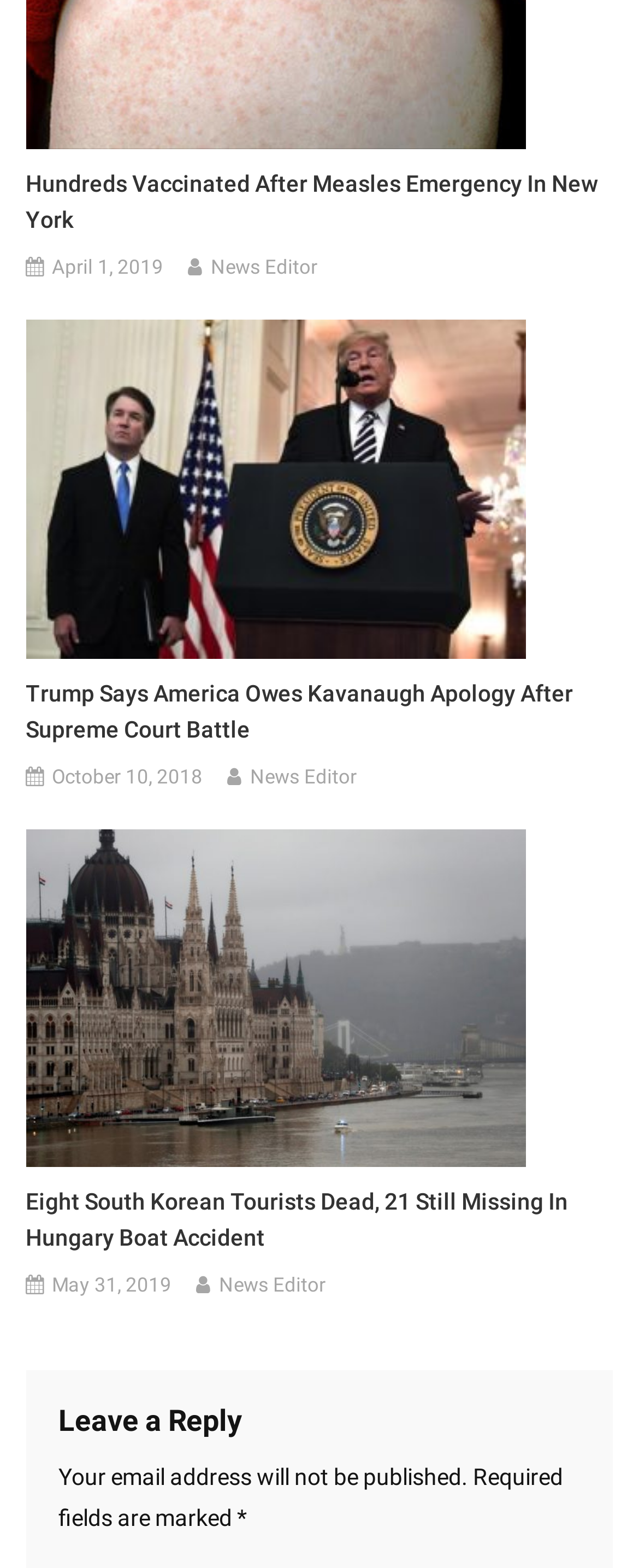Indicate the bounding box coordinates of the element that must be clicked to execute the instruction: "View news published on April 1, 2019". The coordinates should be given as four float numbers between 0 and 1, i.e., [left, top, right, bottom].

[0.081, 0.159, 0.256, 0.182]